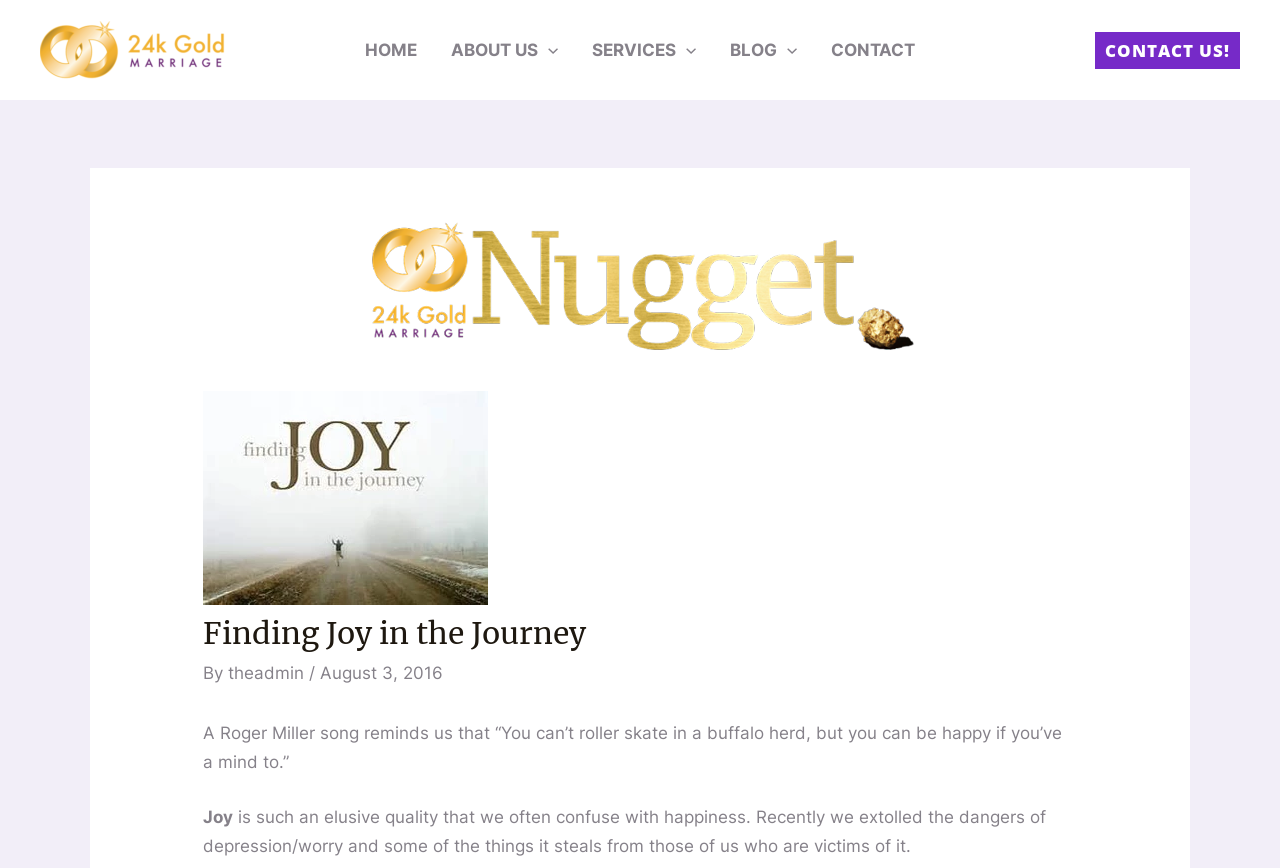What is the name of the website?
Give a detailed and exhaustive answer to the question.

The name of the website can be found in the top-left corner of the webpage, where it says '24k Gold Marriage' in a link format.